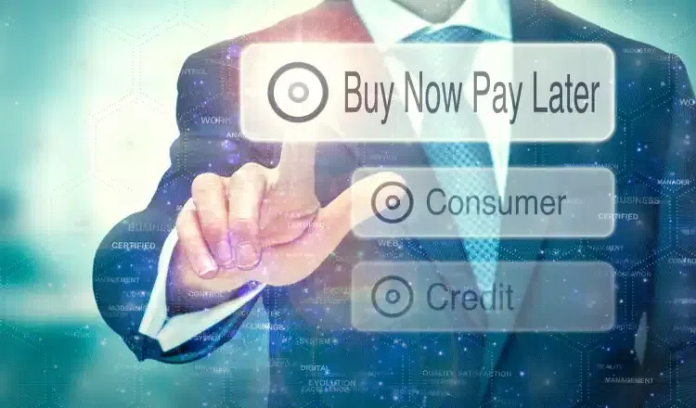What is the background design of the image?
Provide a thorough and detailed answer to the question.

The background of the image features a sleek and high-tech design, which is evident from the abstract patterns and the faint overlay of data-related graphics, giving it a modern and futuristic look.